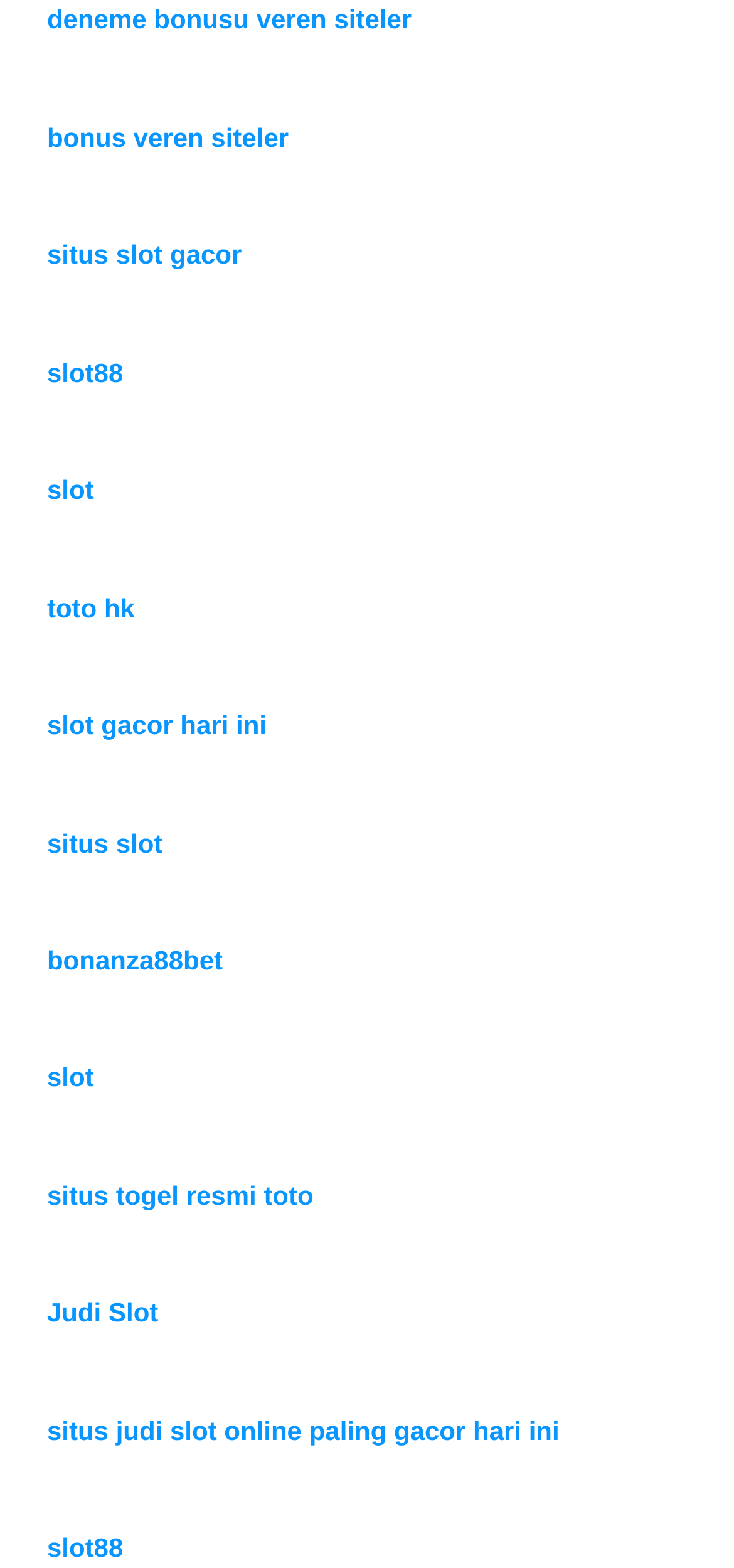How many links are there on the webpage?
Based on the image, answer the question with a single word or brief phrase.

11